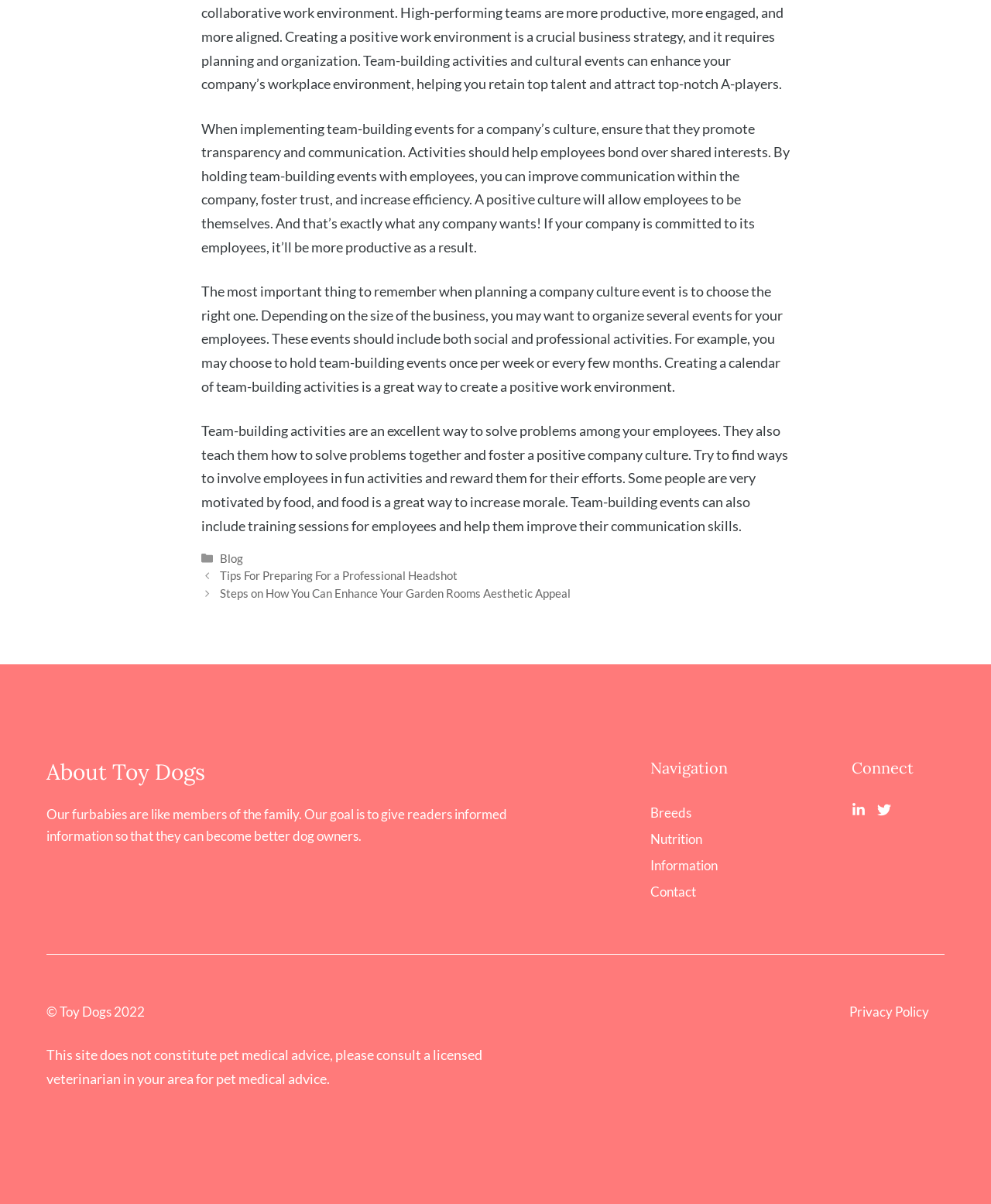Examine the image carefully and respond to the question with a detailed answer: 
What is the focus of the website?

The website appears to be focused on providing information and resources related to toy dogs, as indicated by the heading 'About Toy Dogs' and the presence of links to topics such as breeds, nutrition, and information.